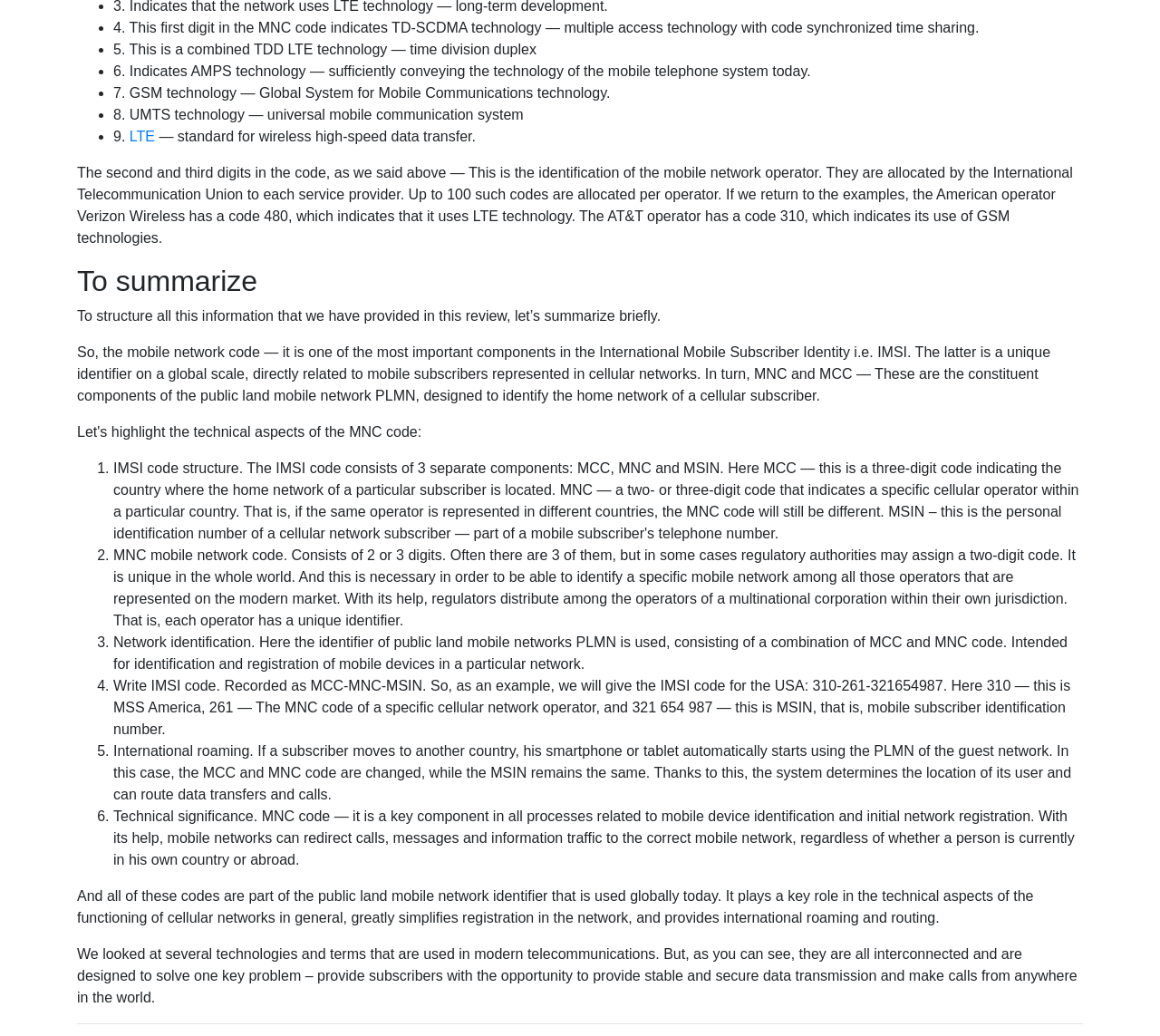What is the purpose of MNC code?
Provide a comprehensive and detailed answer to the question.

The MNC code is used to identify a specific mobile network among all those operators that are represented on the modern market. It is unique in the whole world and is necessary to distribute among the operators of a multinational corporation within their own jurisdiction.